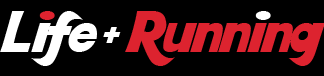What type of runners is the logo likely to appeal to?
Please give a detailed and elaborate explanation in response to the question.

The logo's dynamic design and energetic color scheme are likely to appeal to both casual runners and dedicated athletes, as it embodies energy and enthusiasm, making it inclusive and motivational for a wide range of runners.